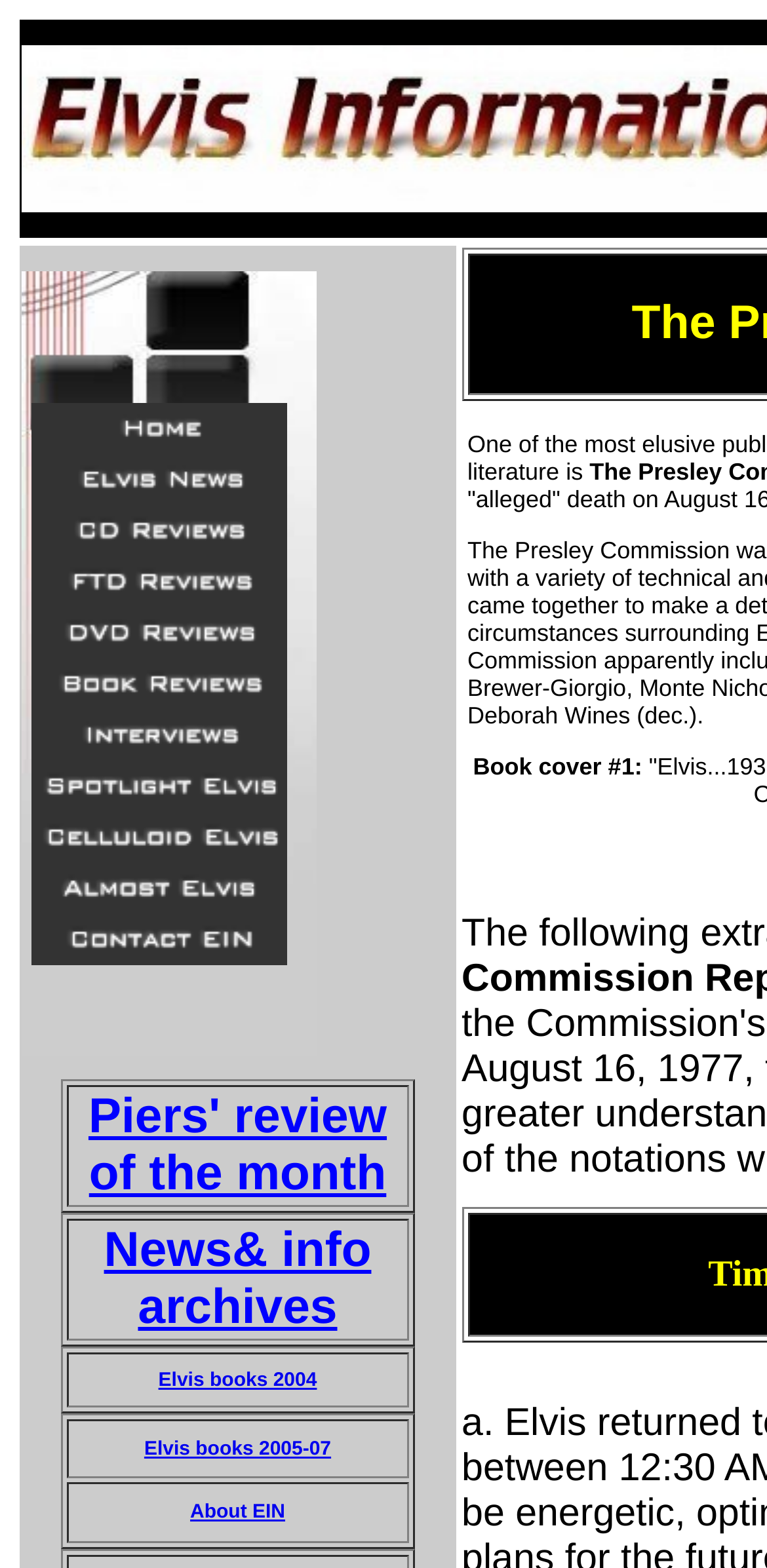Identify the bounding box of the UI element that matches this description: "name="Interviews"".

[0.041, 0.471, 0.374, 0.489]